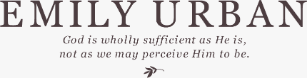What is the theme of the quote?
Using the image, answer in one word or phrase.

Theological insight